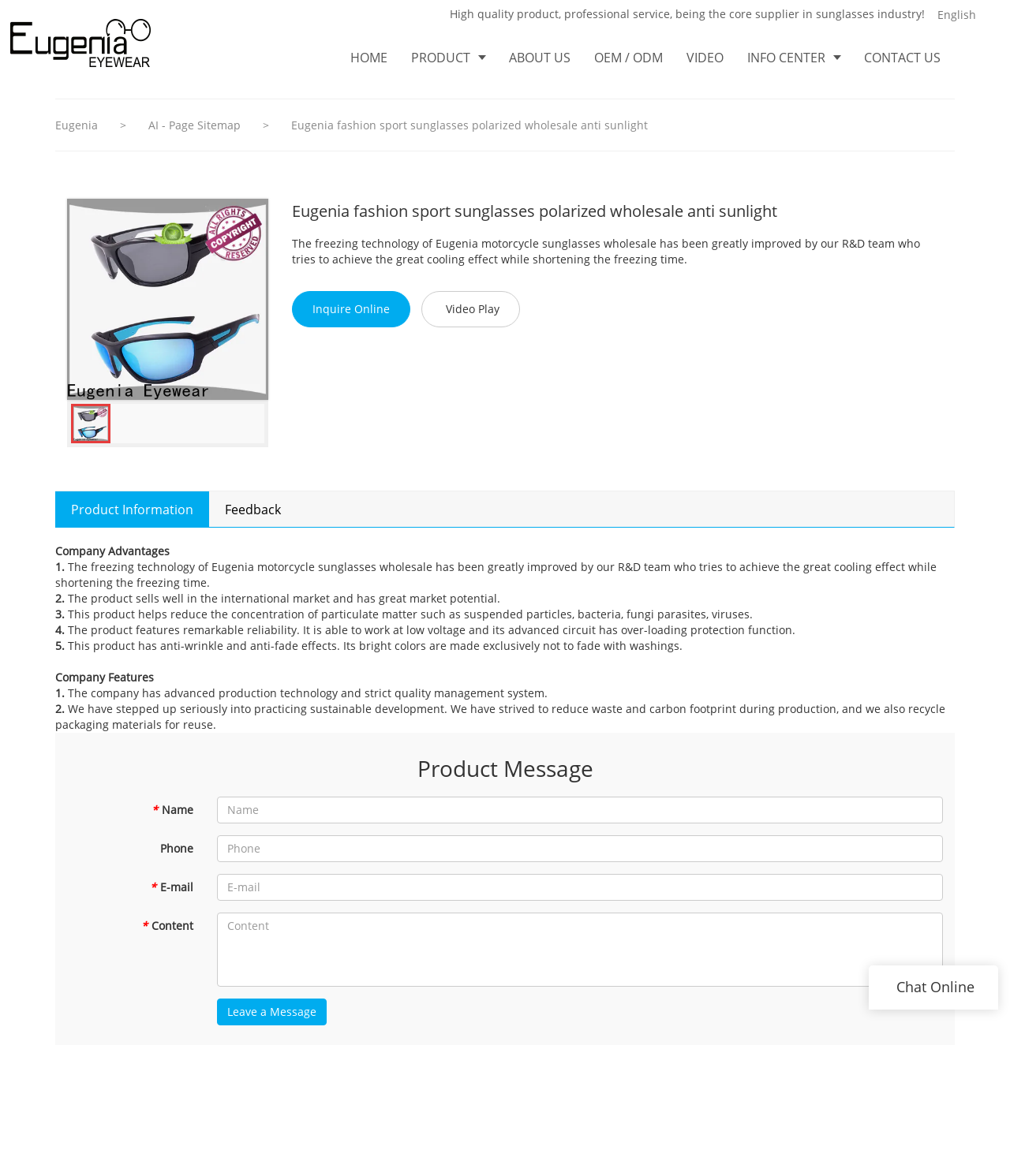Identify the coordinates of the bounding box for the element described below: "AI - Page Sitemap". Return the coordinates as four float numbers between 0 and 1: [left, top, right, bottom].

[0.147, 0.1, 0.241, 0.113]